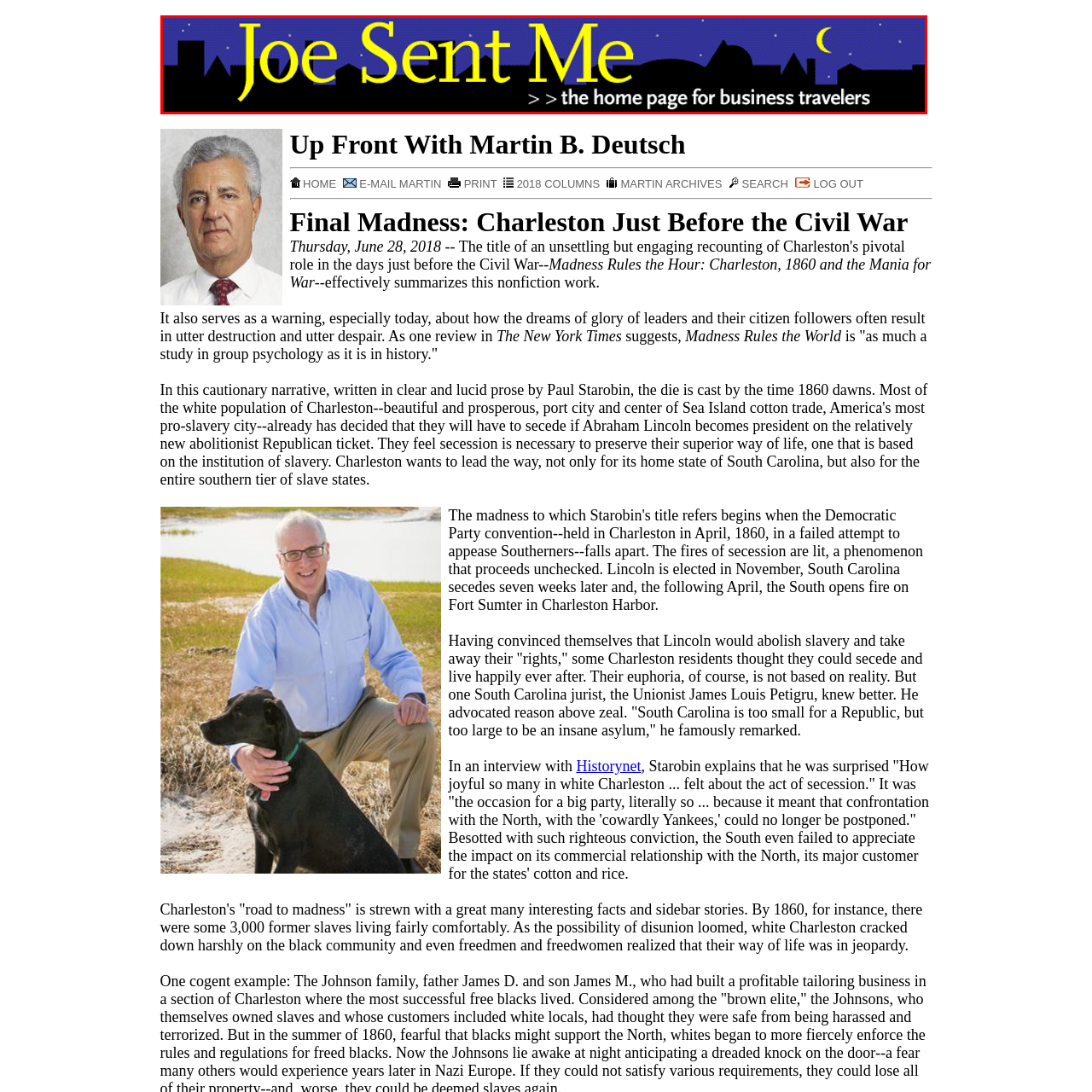Direct your attention to the area enclosed by the green rectangle and deliver a comprehensive answer to the subsequent question, using the image as your reference: 
What is the background of the website's header?

The caption describes the background of the website's header as a deep blue, night sky backdrop, evocative of a city skyline, which suggests a professional and urban atmosphere.